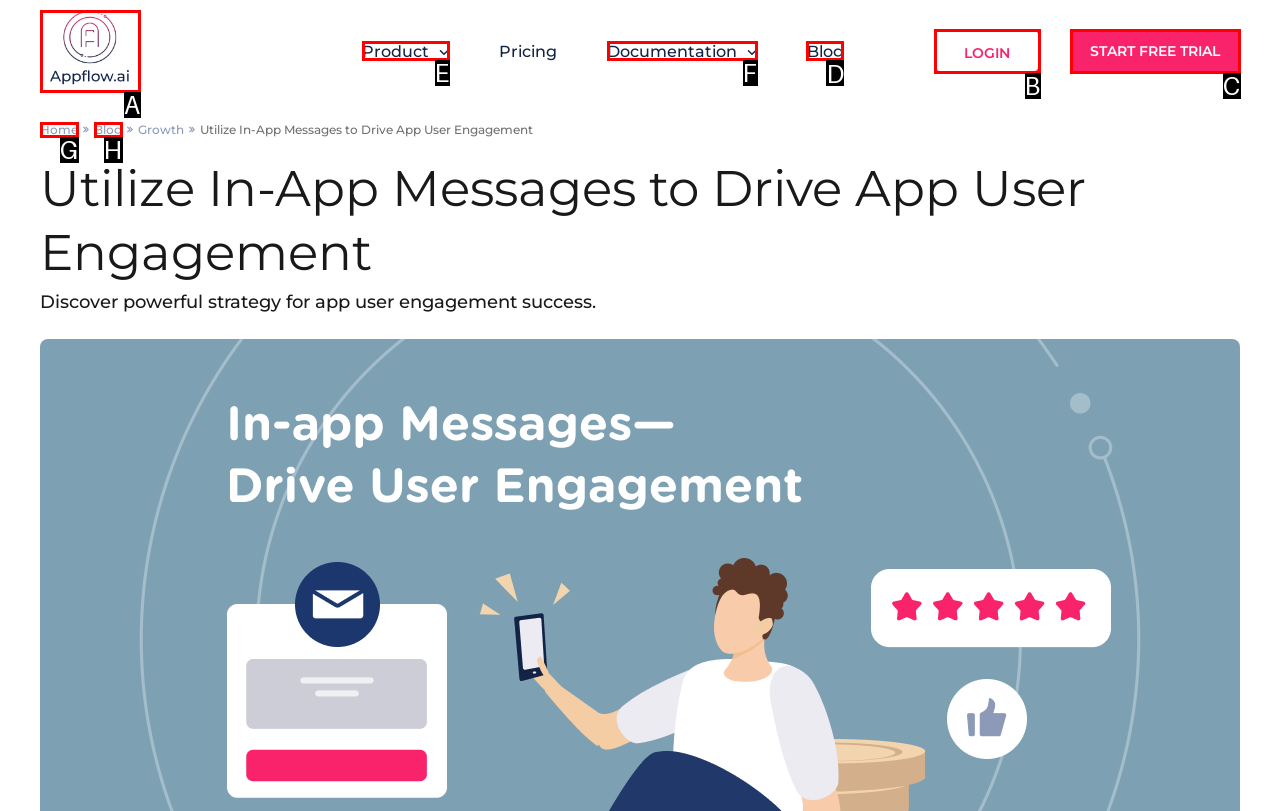Among the marked elements in the screenshot, which letter corresponds to the UI element needed for the task: Read the Blog?

D